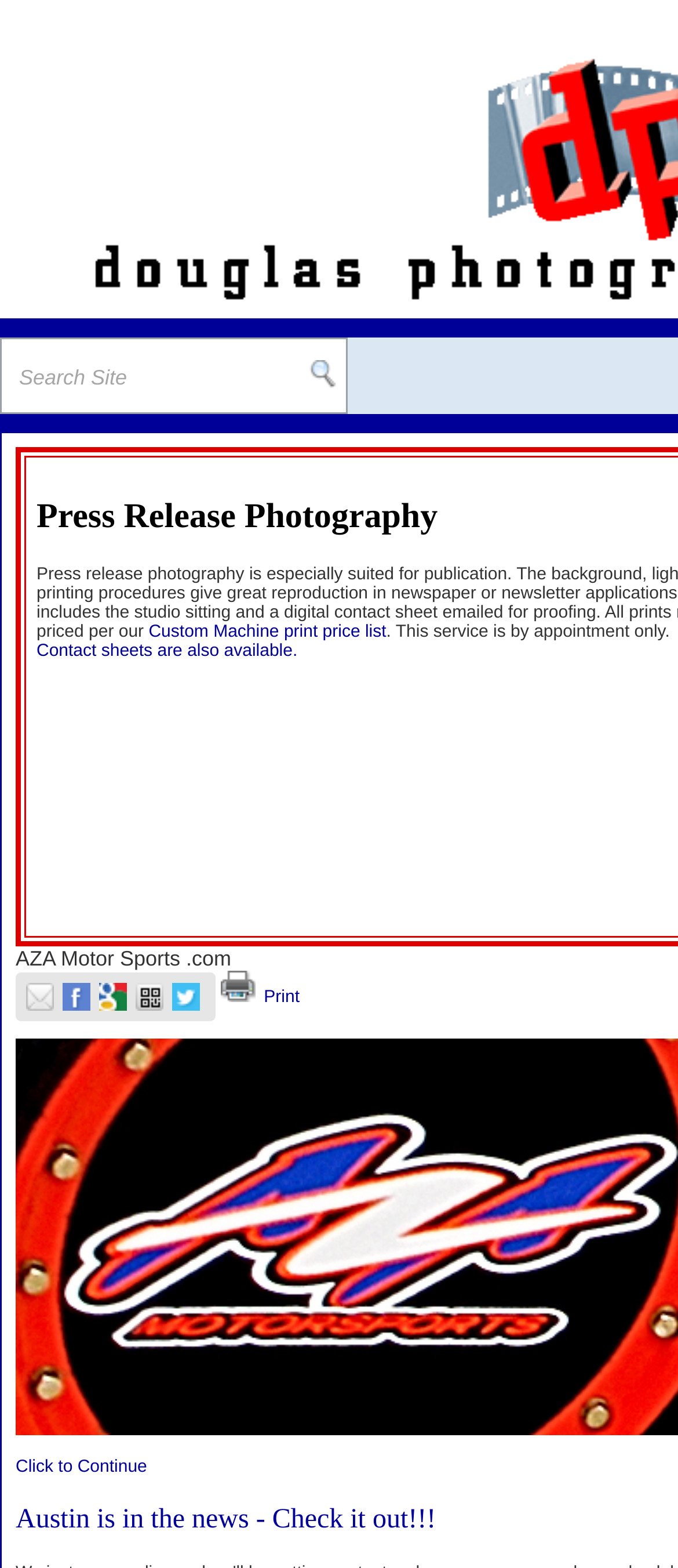How many links are available in the main content area?
From the image, respond with a single word or phrase.

5